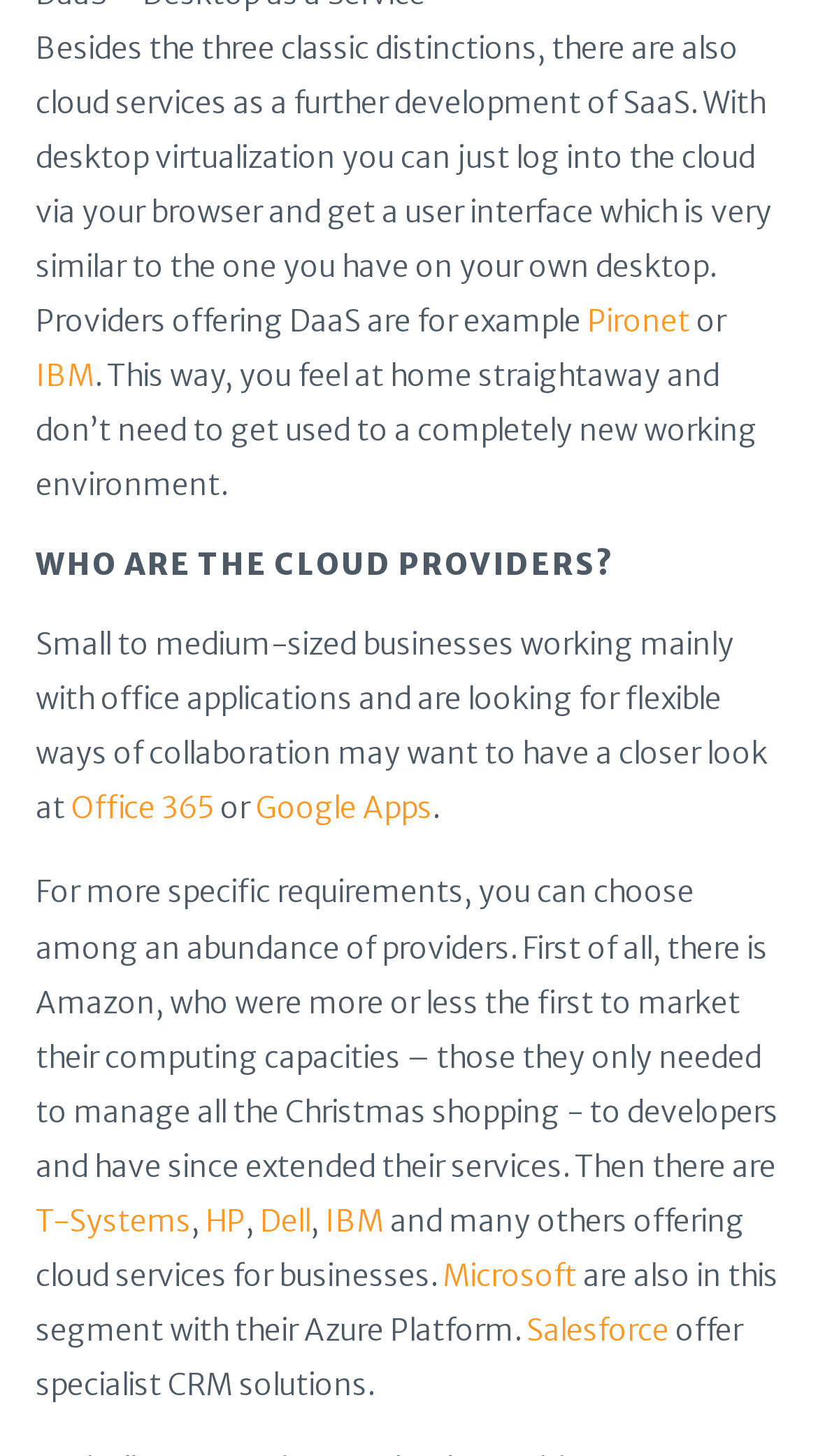Utilize the details in the image to give a detailed response to the question: What is the purpose of DaaS?

According to the webpage, DaaS (Desktop as a Service) allows users to log into the cloud via their browser and get a user interface similar to their own desktop, making them feel at home straightaway.